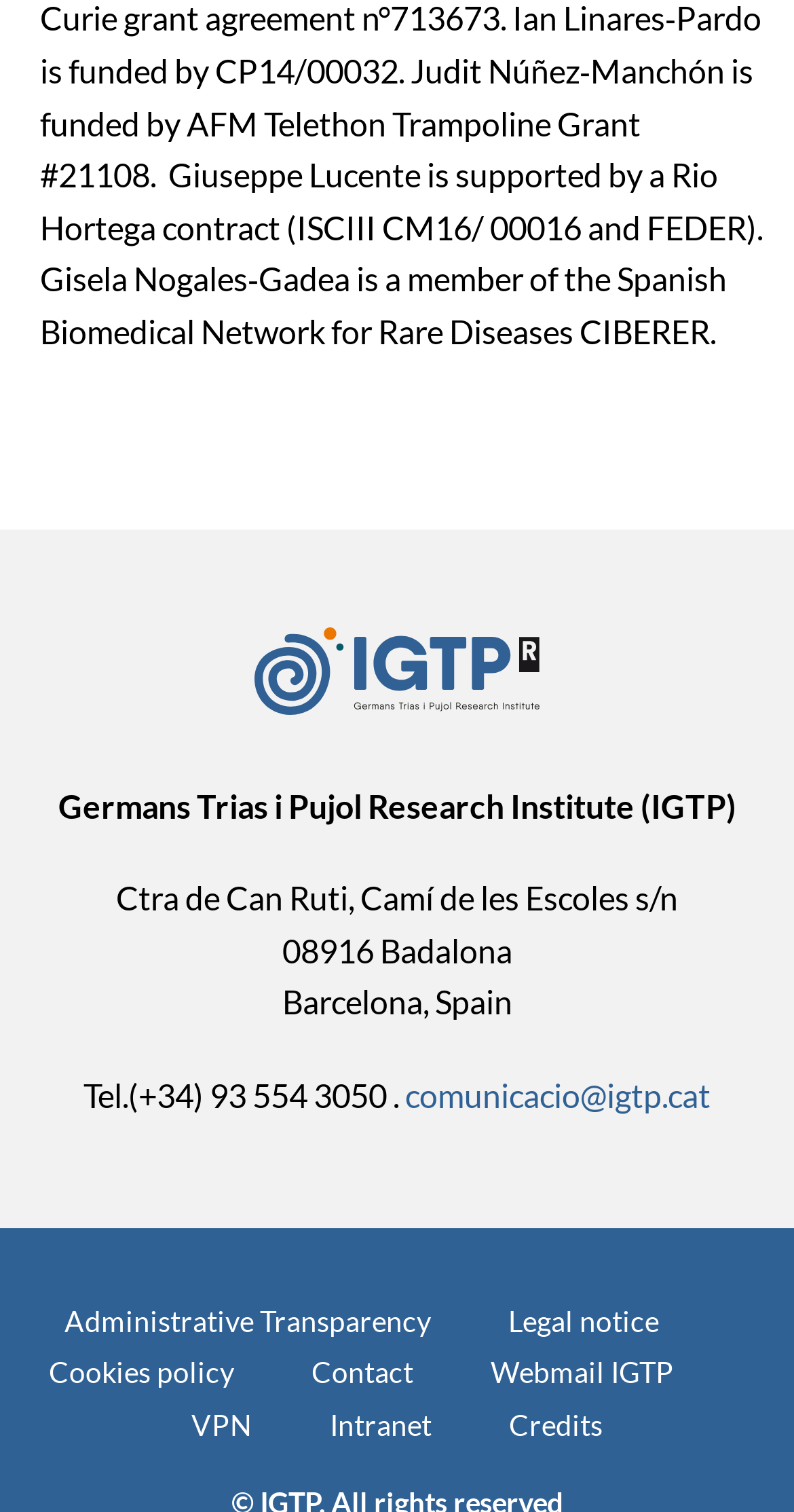Given the description "VPN", provide the bounding box coordinates of the corresponding UI element.

[0.241, 0.931, 0.318, 0.953]